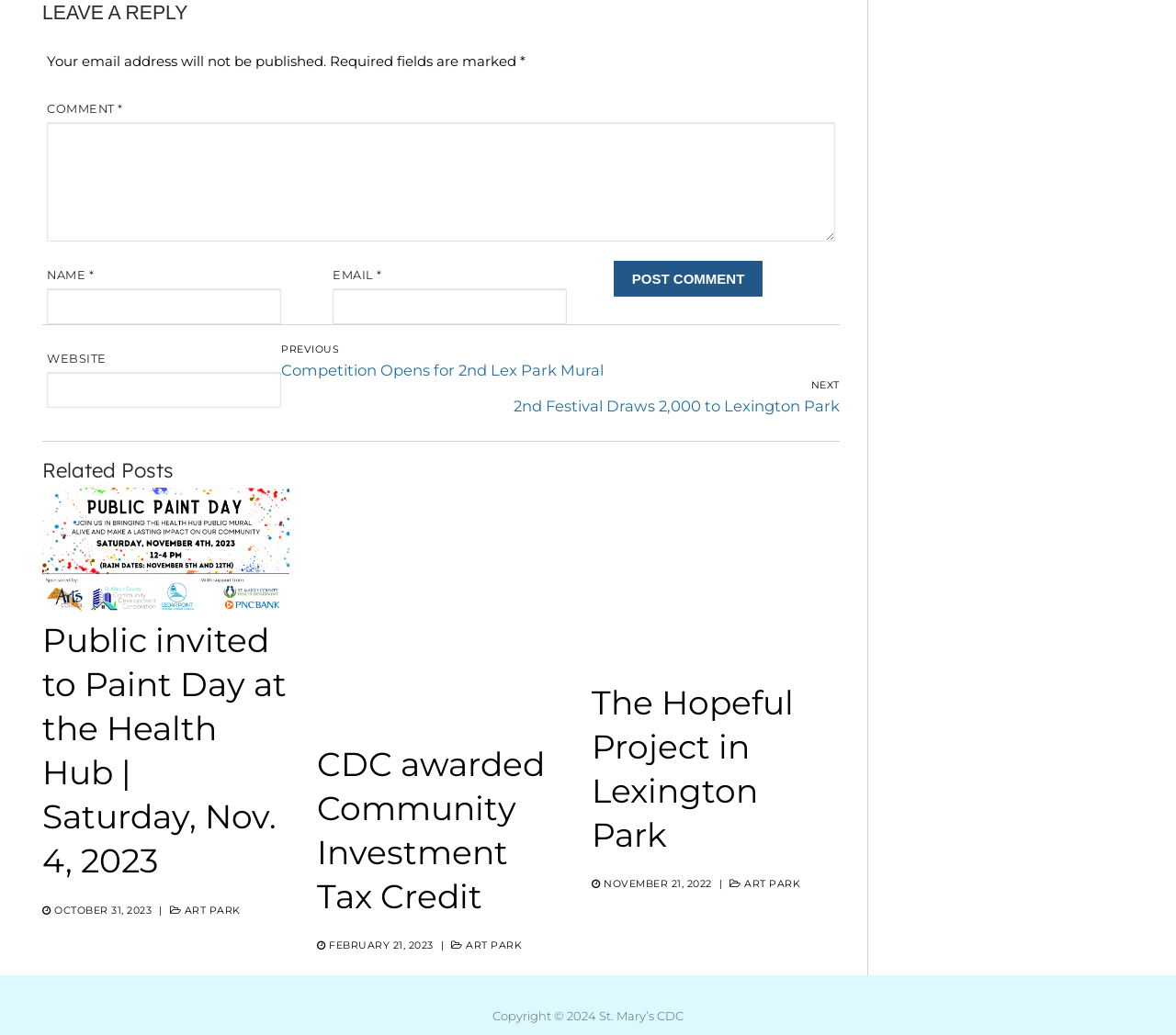Can you show the bounding box coordinates of the region to click on to complete the task described in the instruction: "go to the next post"?

[0.382, 0.367, 0.714, 0.401]